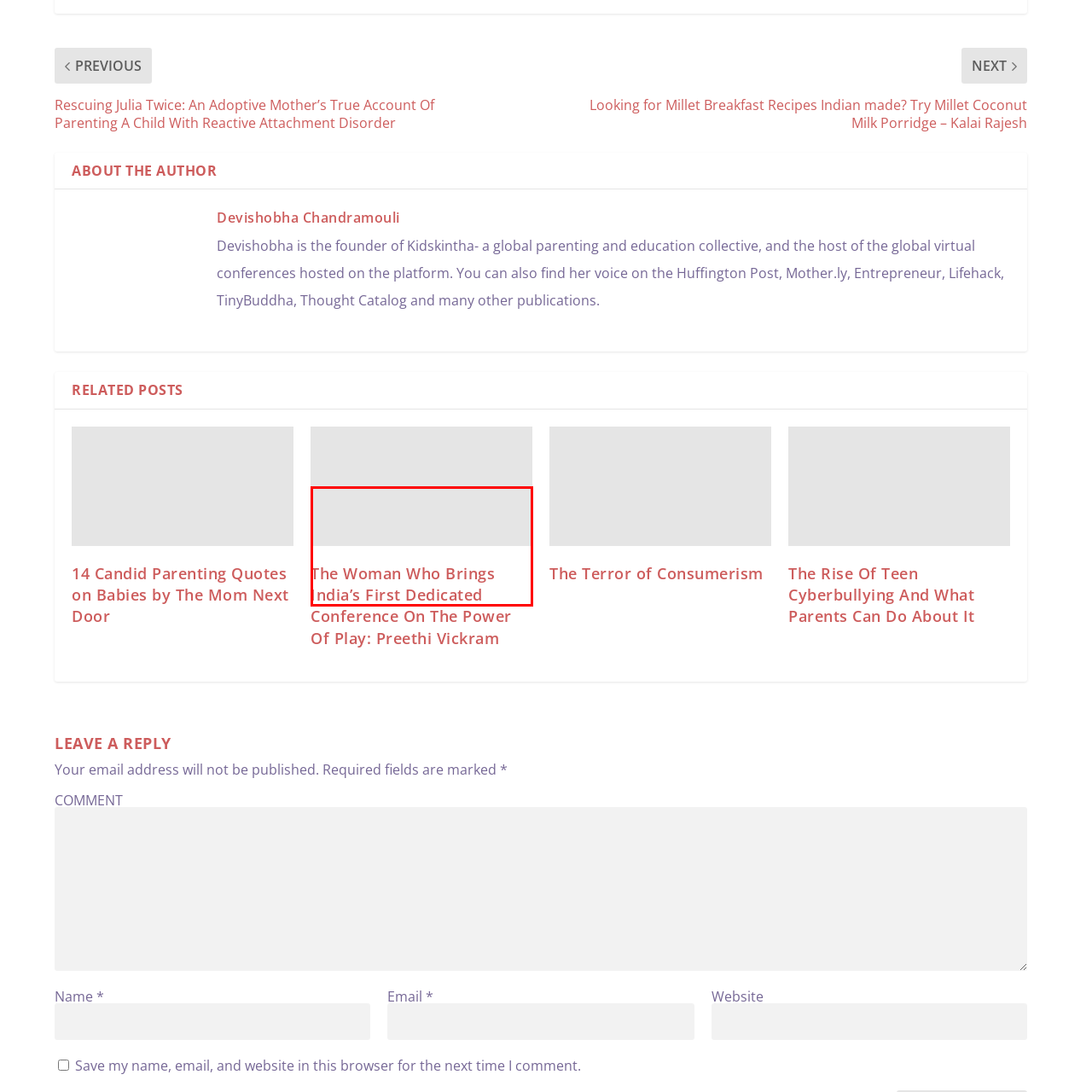Create a thorough and descriptive caption for the photo marked by the red boundary.

This image highlights a featured article titled "The Woman Who Brings India’s First Dedicated Conference On The Power Of Play." The text suggests a focus on an influential figure who is pioneering initiatives centered around play, emphasizing its importance in education and child development. The accompanying content likely explores her contributions, insights, and vision for promoting the significance of play in fostering creativity and learning in children. This article may serve as a valuable resource for those interested in innovative parenting techniques and educational practices.